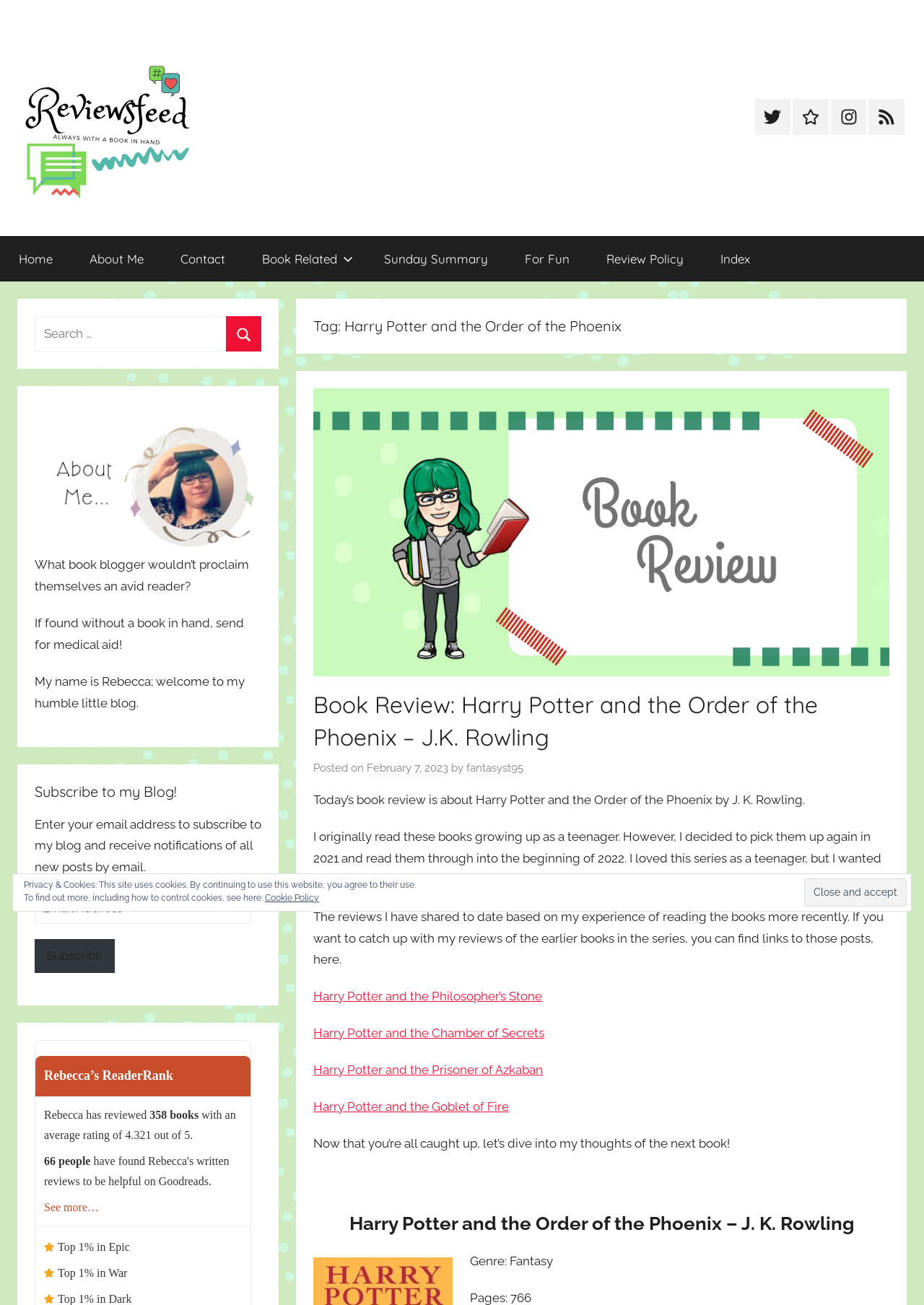Please use the details from the image to answer the following question comprehensively:
What is the genre of the book being reviewed?

I found the answer by looking at the section that says 'Genre: Fantasy' which is located below the book title in the main content area of the webpage.